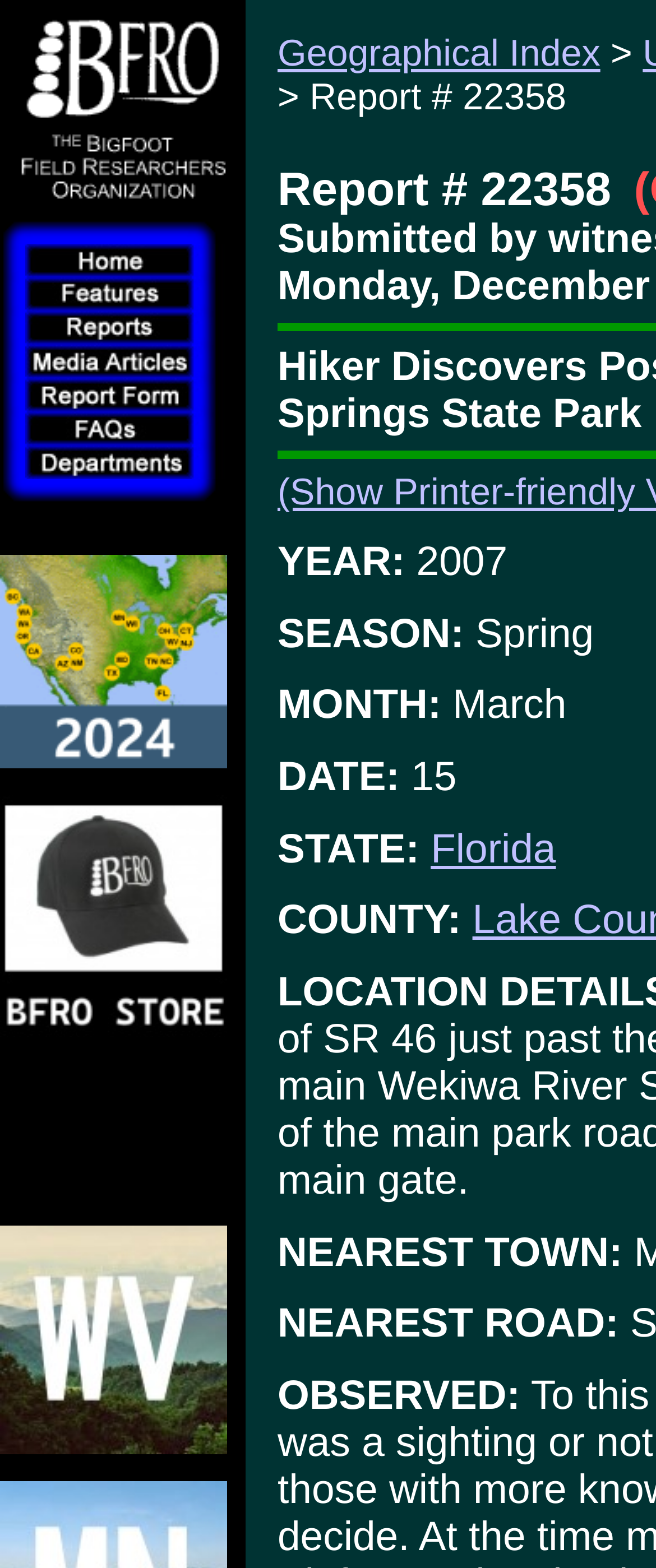Determine the bounding box coordinates for the UI element described. Format the coordinates as (top-left x, top-left y, bottom-right x, bottom-right y) and ensure all values are between 0 and 1. Element description: Geographical Index

[0.423, 0.02, 0.915, 0.047]